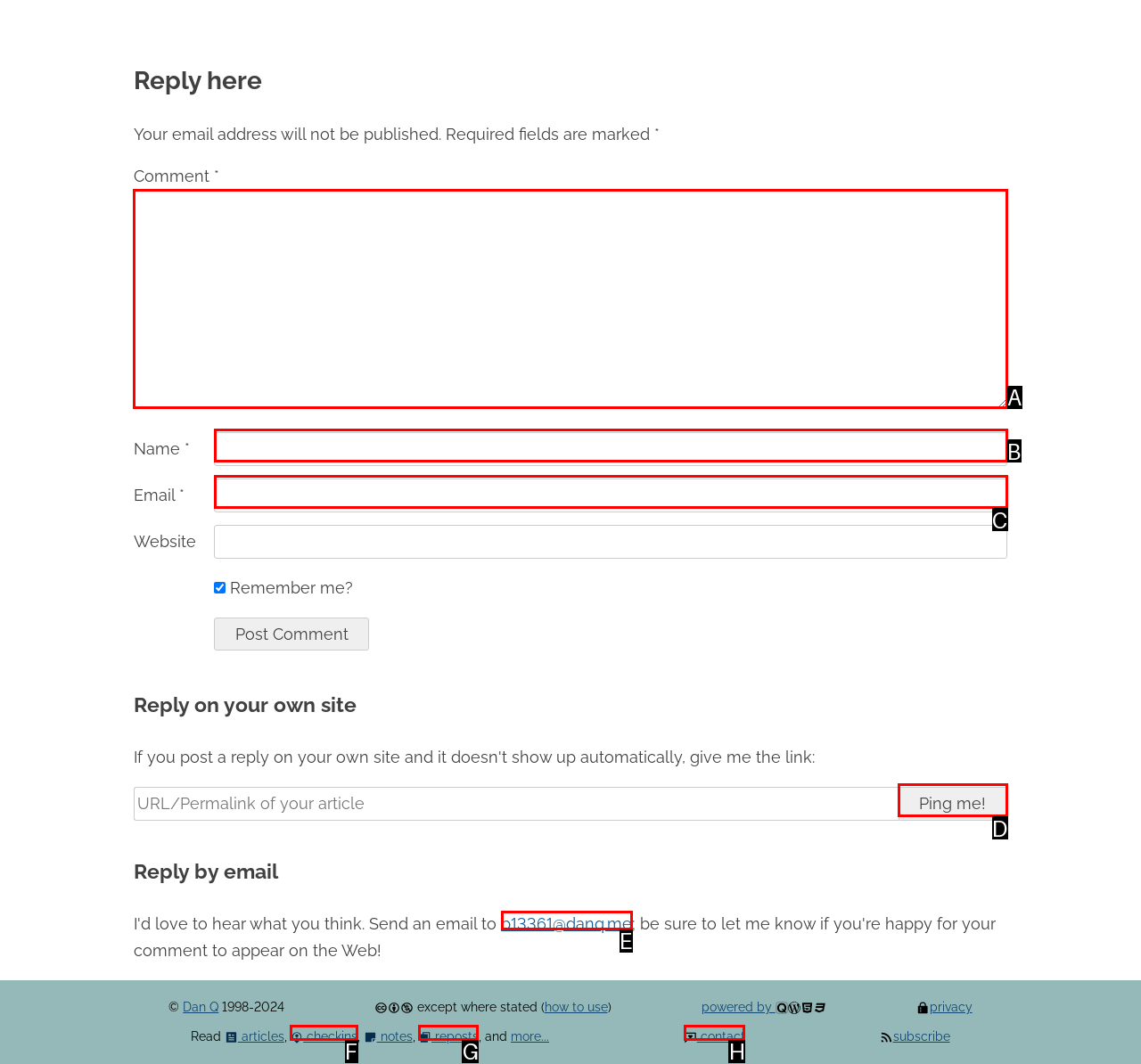Please indicate which HTML element should be clicked to fulfill the following task: Enter your comment. Provide the letter of the selected option.

A